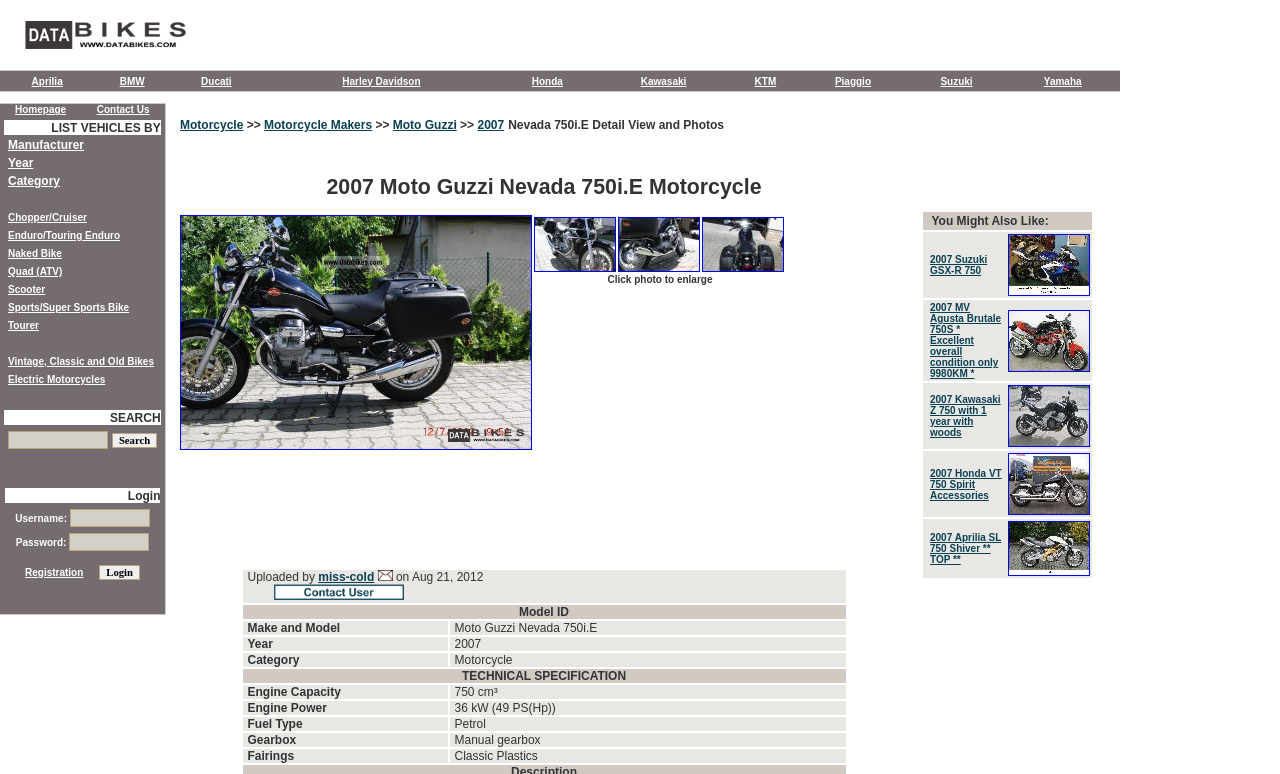Please identify the bounding box coordinates of the clickable region that I should interact with to perform the following instruction: "click the logo databikes.com". The coordinates should be expressed as four float numbers between 0 and 1, i.e., [left, top, right, bottom].

[0.016, 0.053, 0.148, 0.075]